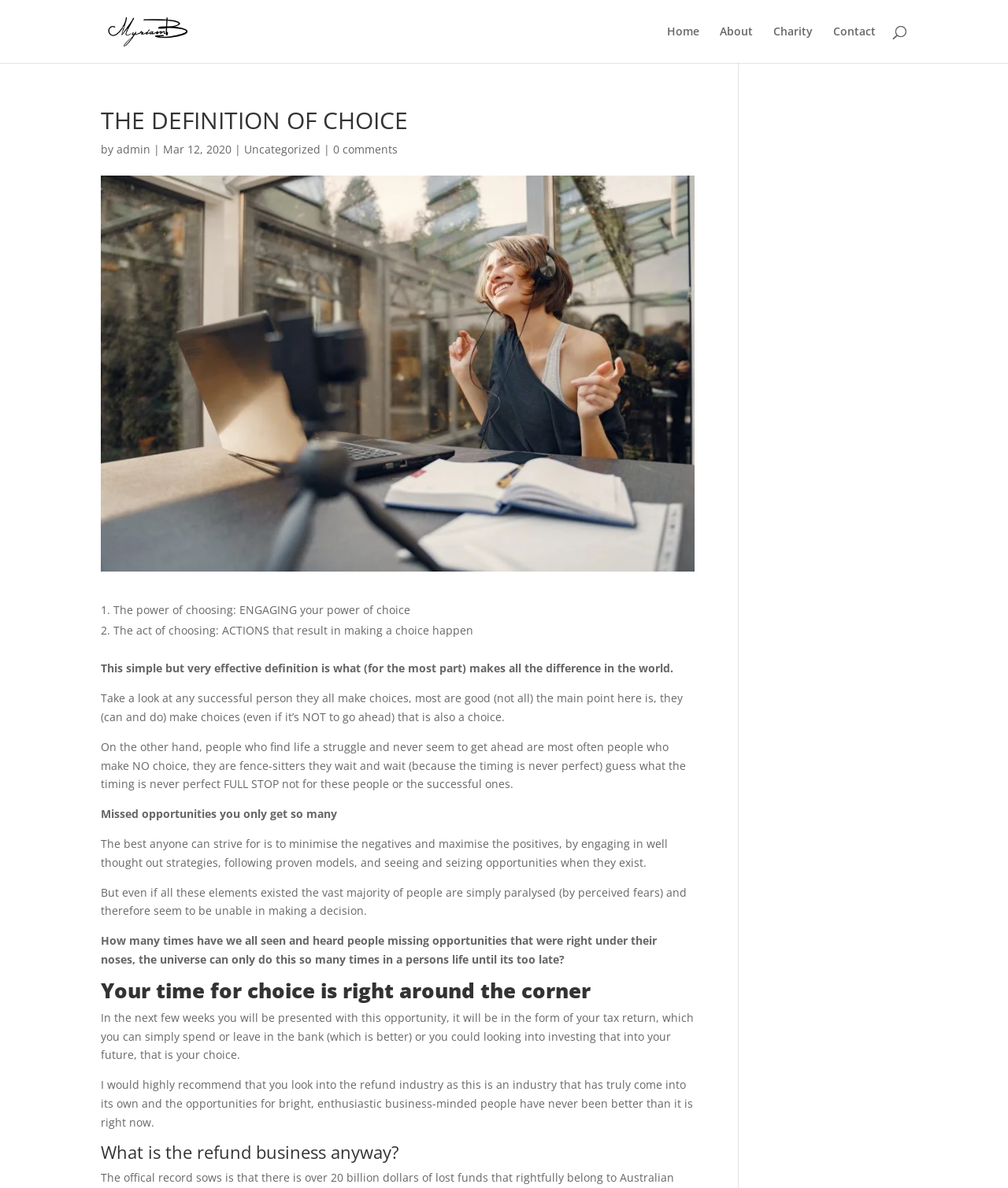What is the consequence of missing opportunities?
Please ensure your answer to the question is detailed and covers all necessary aspects.

The webpage mentions that missed opportunities are lost forever, and the universe can only present them so many times in a person's life until it's too late. This emphasizes the importance of seizing opportunities when they arise.